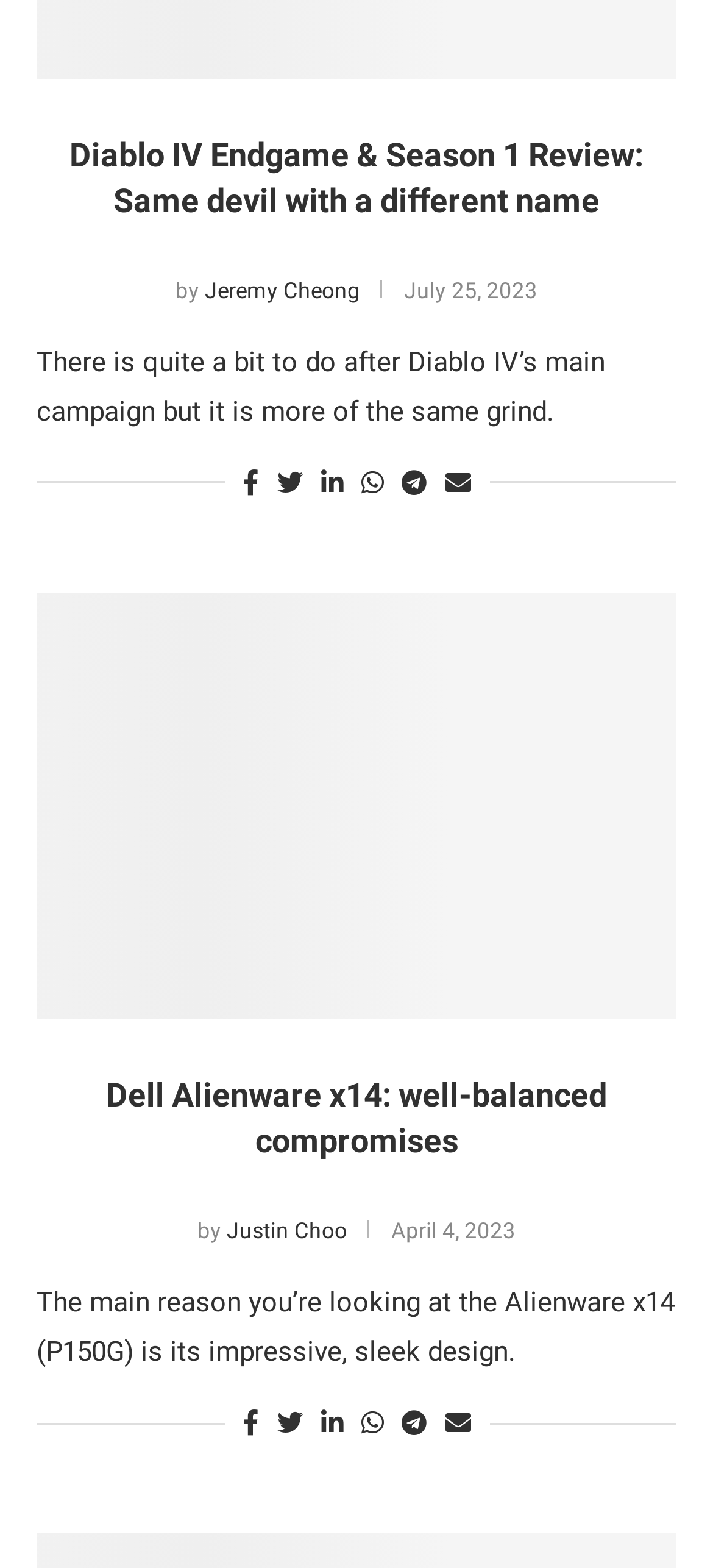Who is the author of the second article?
Use the image to give a comprehensive and detailed response to the question.

The author of the second article can be found in the link element with the text 'Justin Choo' which is a child of the article element with the heading 'Dell Alienware x14: well-balanced compromises'.